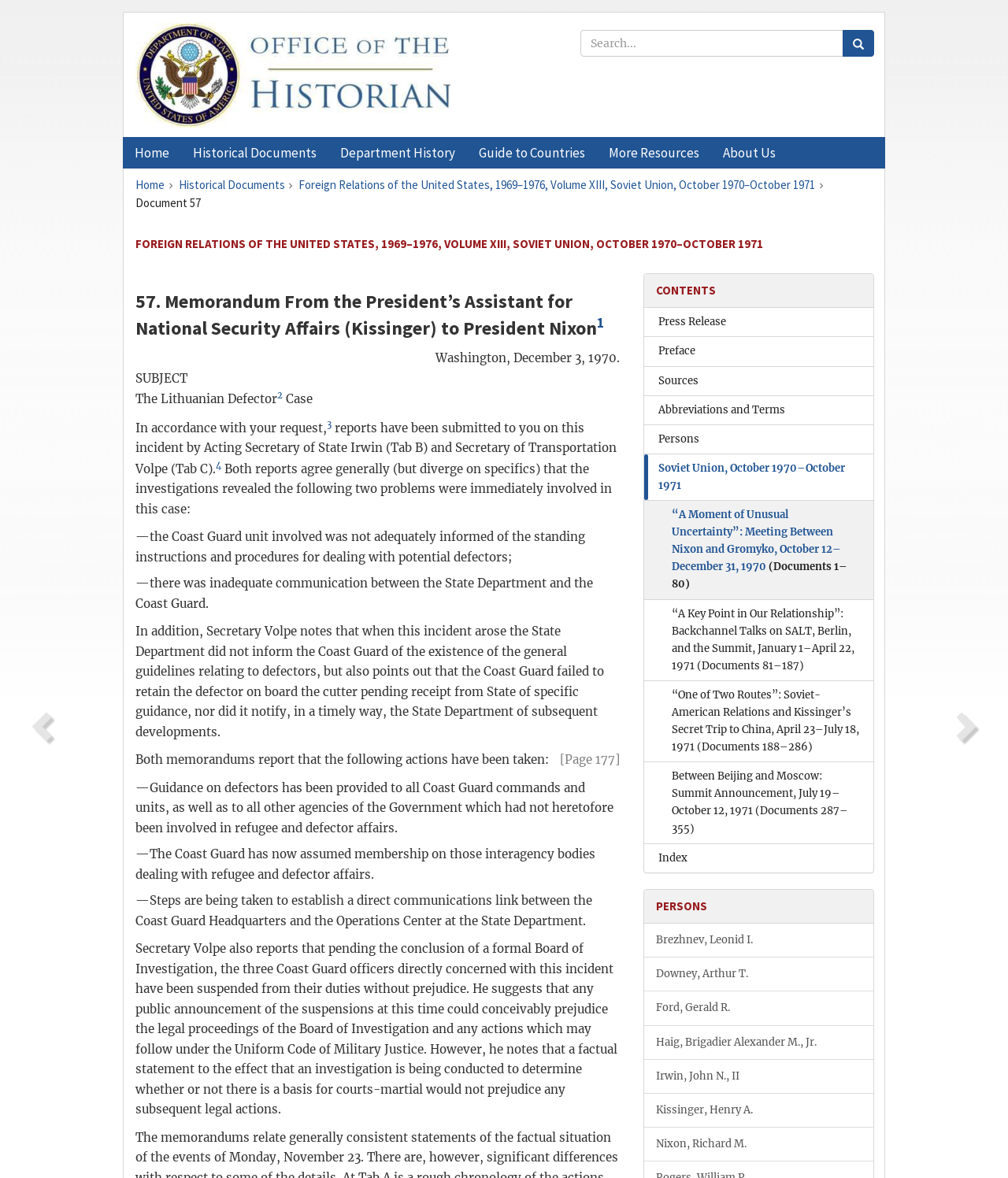Please provide the bounding box coordinates for the element that needs to be clicked to perform the instruction: "Search for historical documents". The coordinates must consist of four float numbers between 0 and 1, formatted as [left, top, right, bottom].

[0.576, 0.025, 0.867, 0.048]